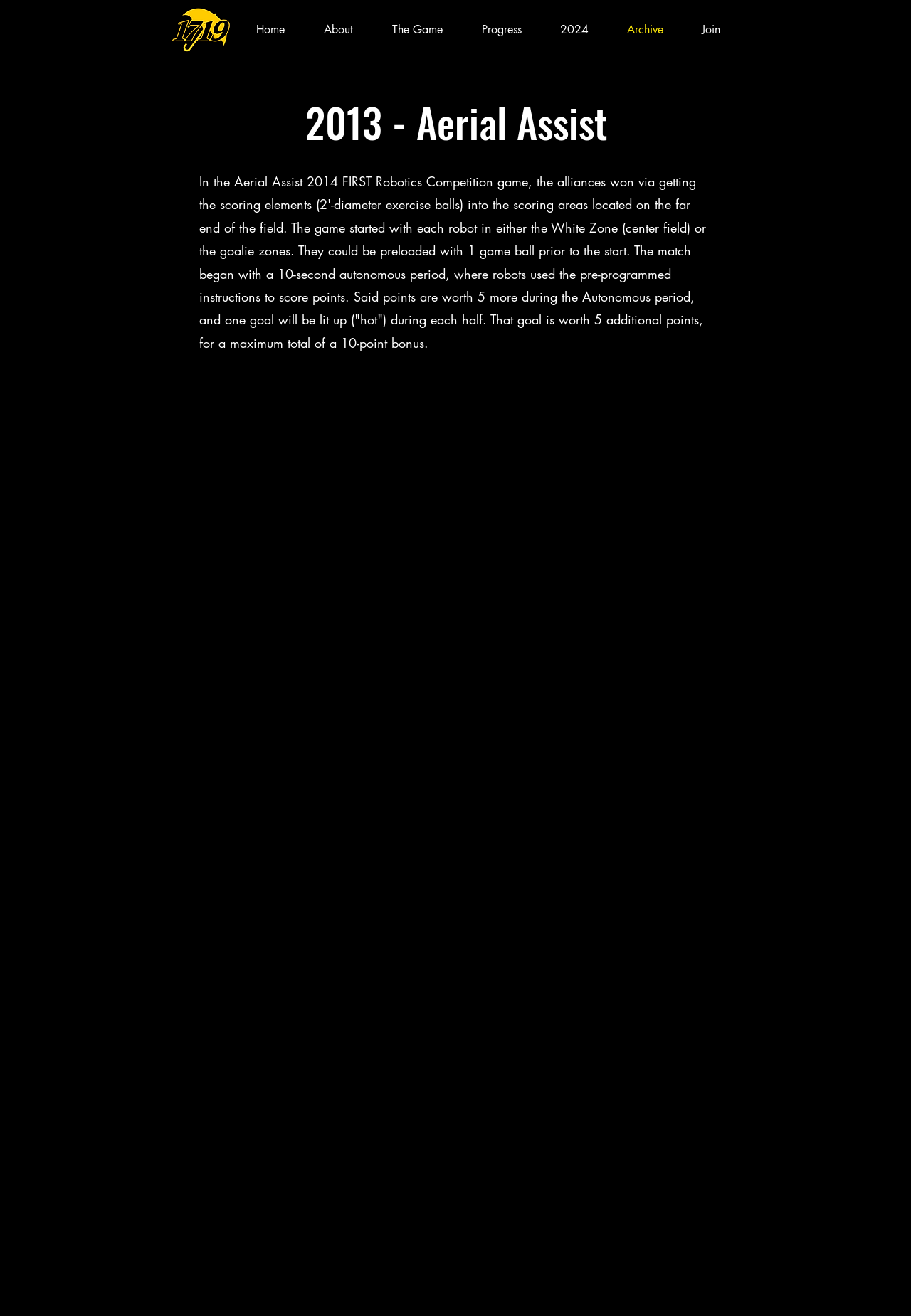Provide a one-word or brief phrase answer to the question:
How many navigation links are there?

7